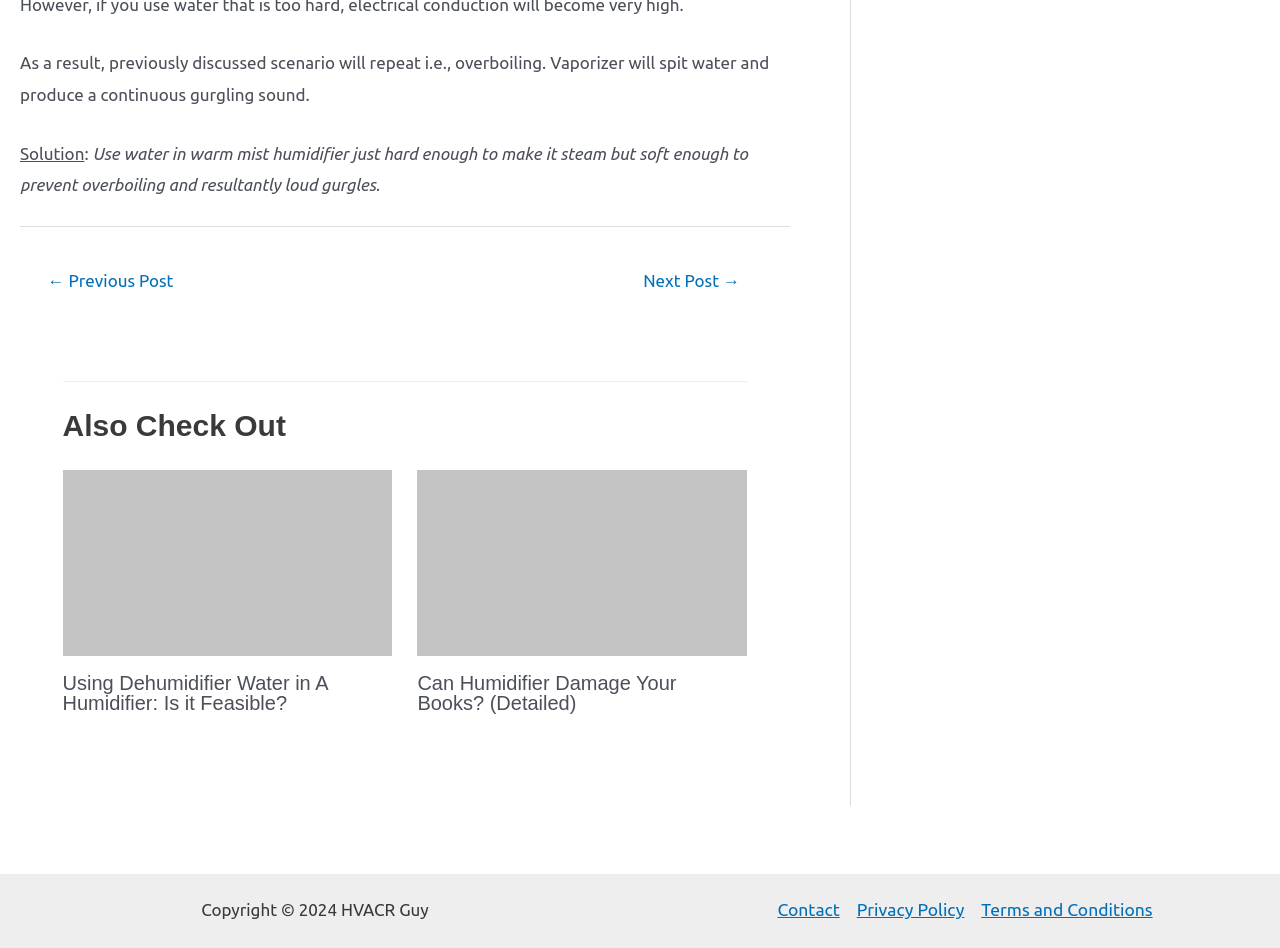Locate the bounding box coordinates of the element that should be clicked to fulfill the instruction: "Click on the '← Previous Post' link".

[0.017, 0.278, 0.155, 0.32]